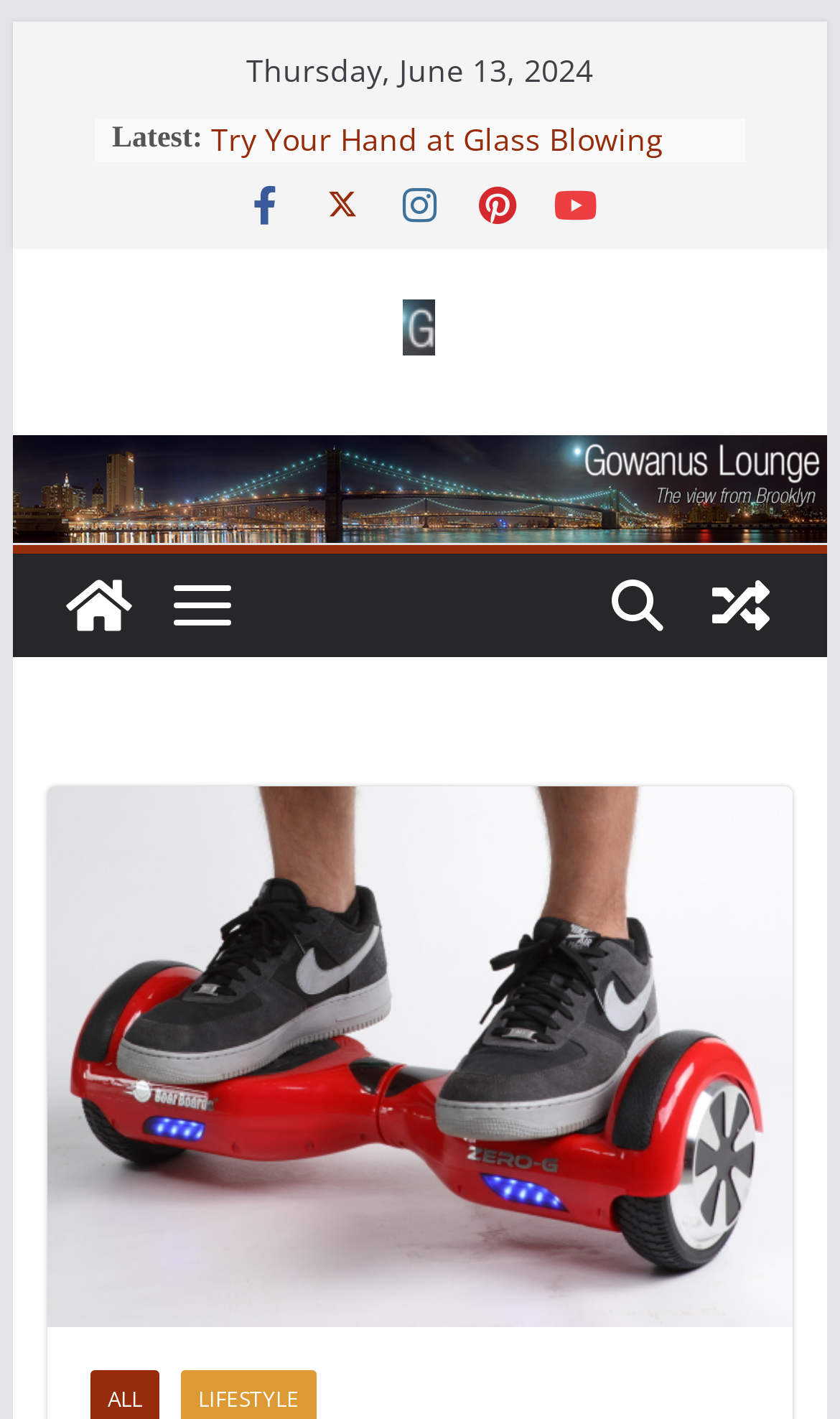What is the purpose of the 'View a random post' link?
Please provide a comprehensive answer to the question based on the webpage screenshot.

The 'View a random post' link suggests that it will take the user to a random article or blog post on the website. This is likely a feature to encourage users to explore more content on the website.